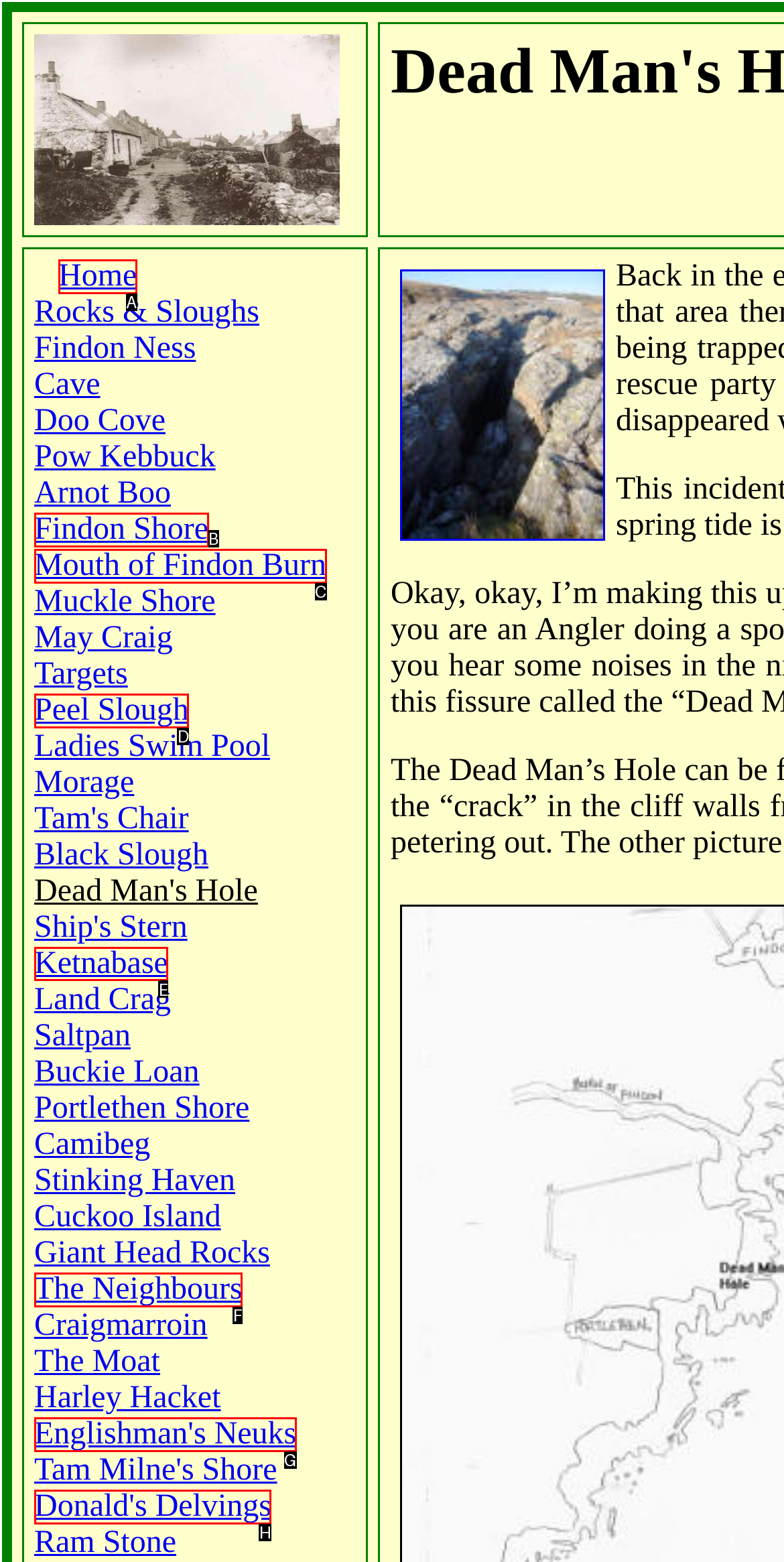Refer to the element description: Mouth of Findon Burn and identify the matching HTML element. State your answer with the appropriate letter.

C